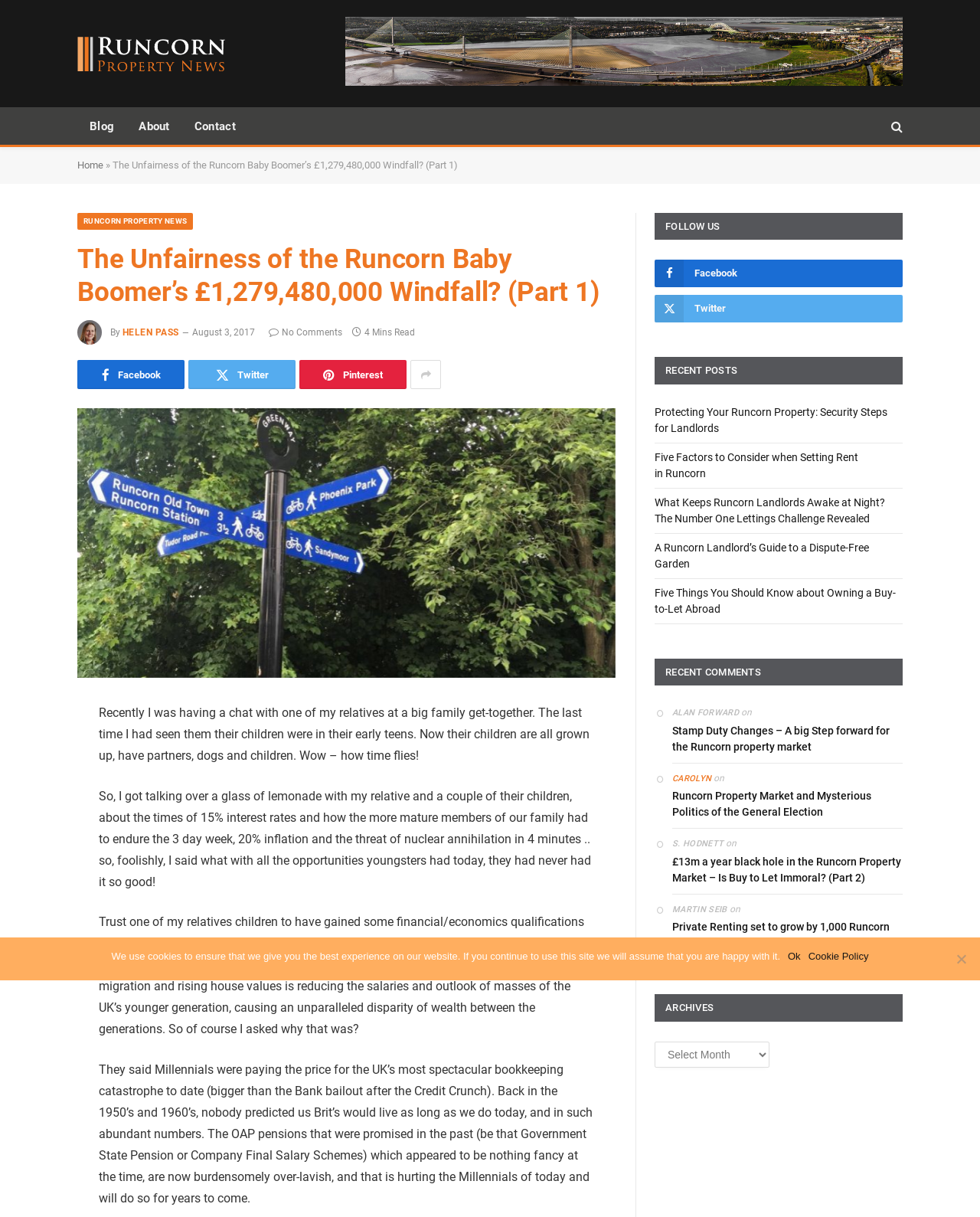What is the topic of the recent posts section?
Please use the visual content to give a single word or phrase answer.

Runcorn Property